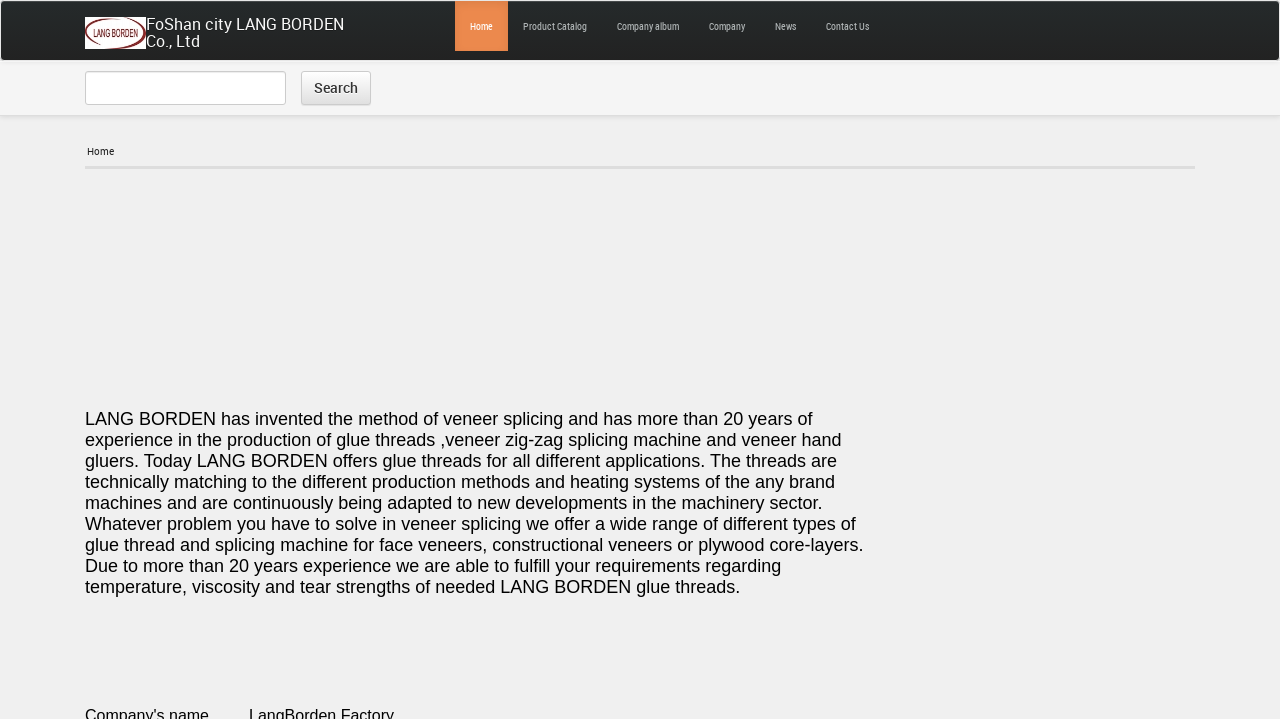What can the company offer?
Please look at the screenshot and answer in one word or a short phrase.

Glue threads and splicing machines